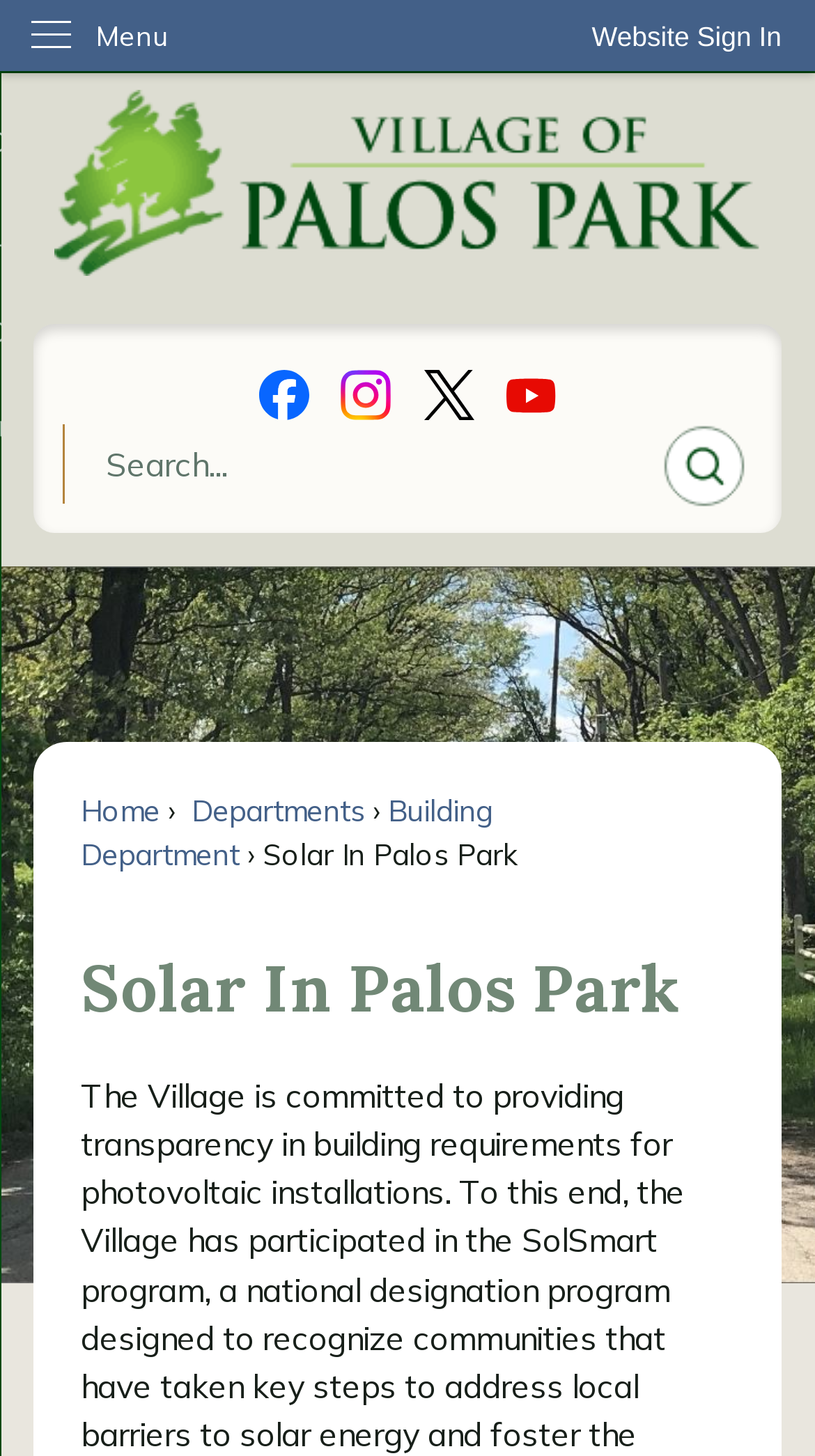Using the element description: "parent_node: Search name="searchField" placeholder="Search..." title="Search..."", determine the bounding box coordinates for the specified UI element. The coordinates should be four float numbers between 0 and 1, [left, top, right, bottom].

[0.076, 0.291, 0.924, 0.346]